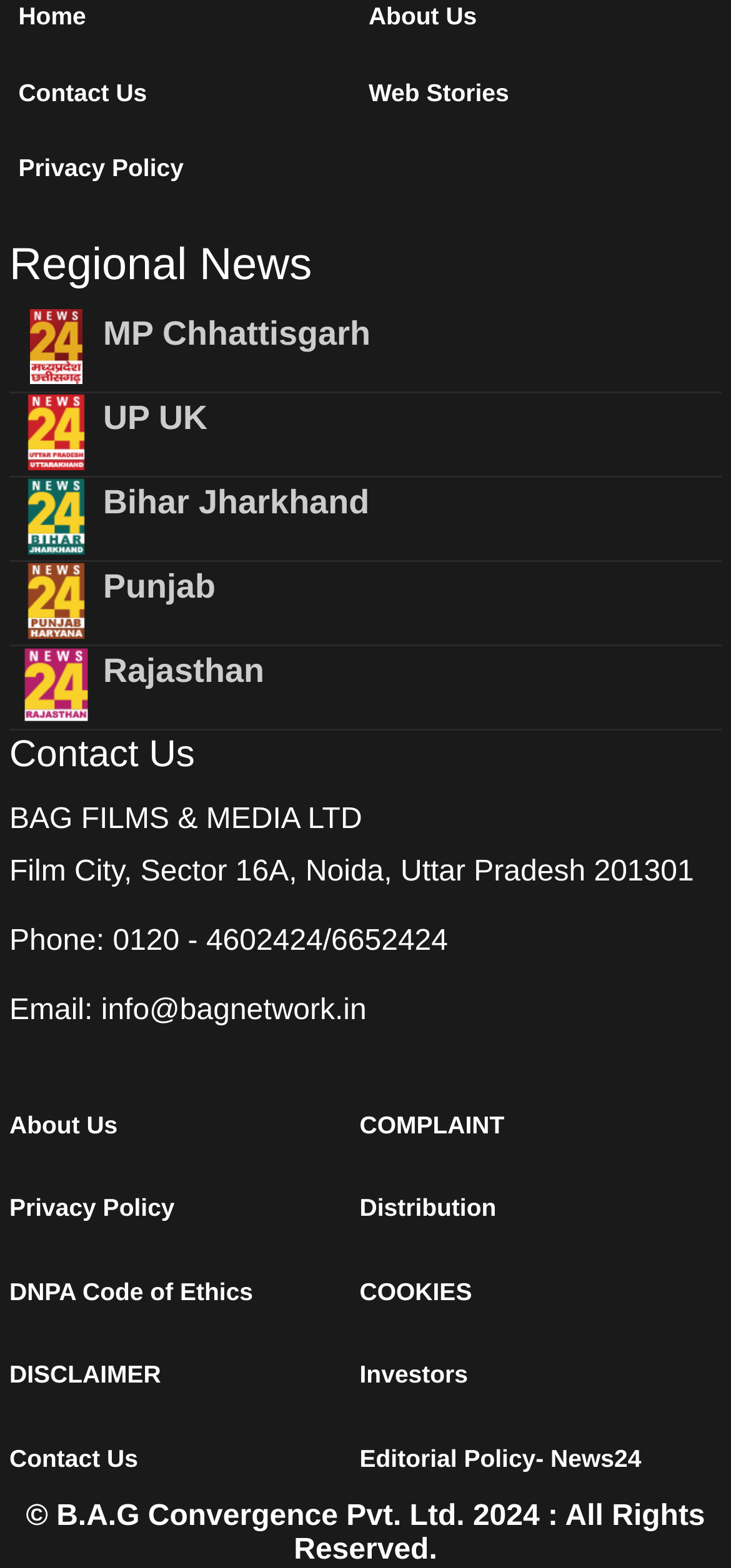For the following element description, predict the bounding box coordinates in the format (top-left x, top-left y, bottom-right x, bottom-right y). All values should be floating point numbers between 0 and 1. Description: Contact Us

[0.013, 0.044, 0.48, 0.073]